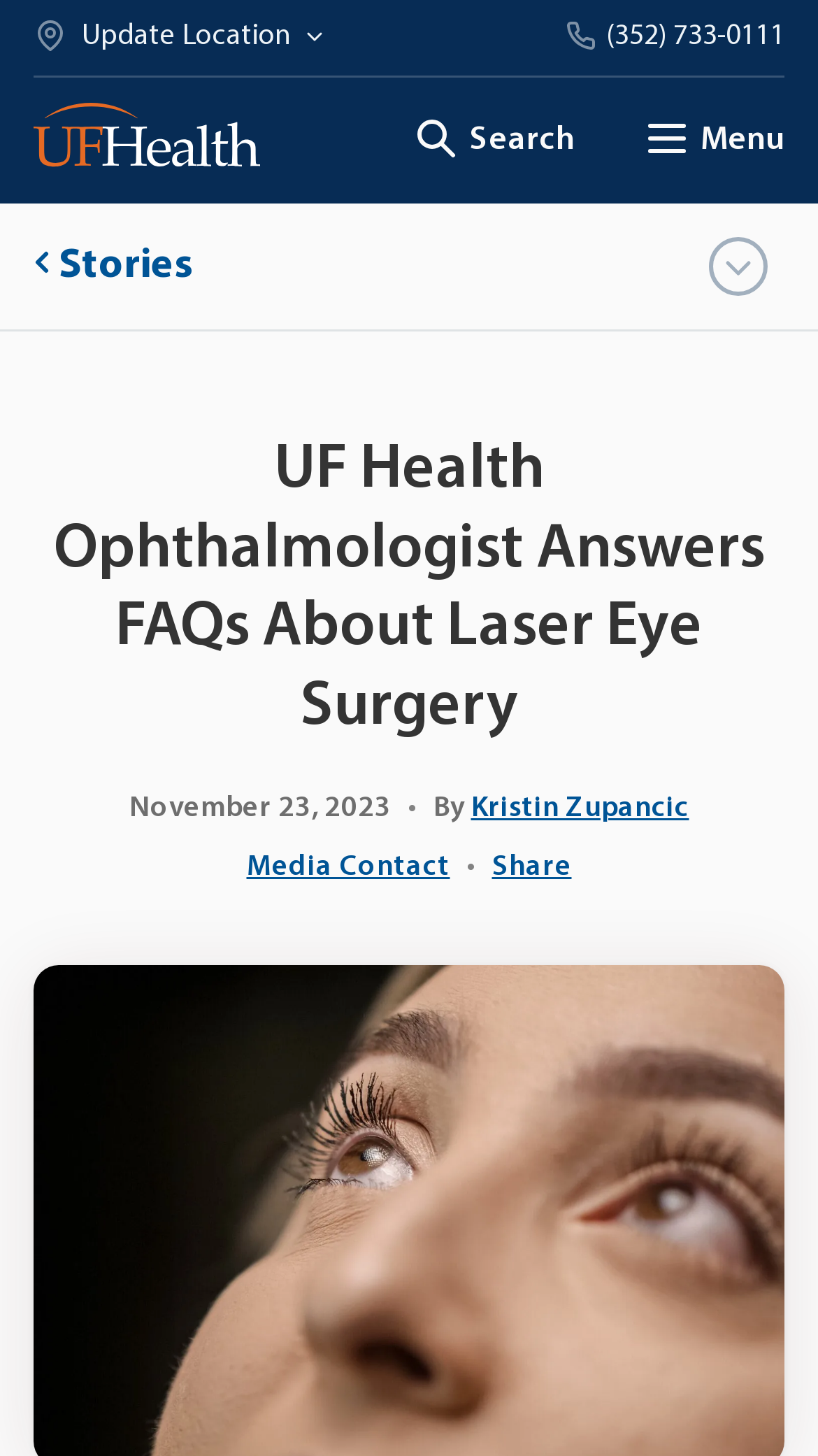Identify the bounding box coordinates of the clickable region required to complete the instruction: "View Kristin Zupancic's profile". The coordinates should be given as four float numbers within the range of 0 and 1, i.e., [left, top, right, bottom].

[0.576, 0.545, 0.842, 0.566]